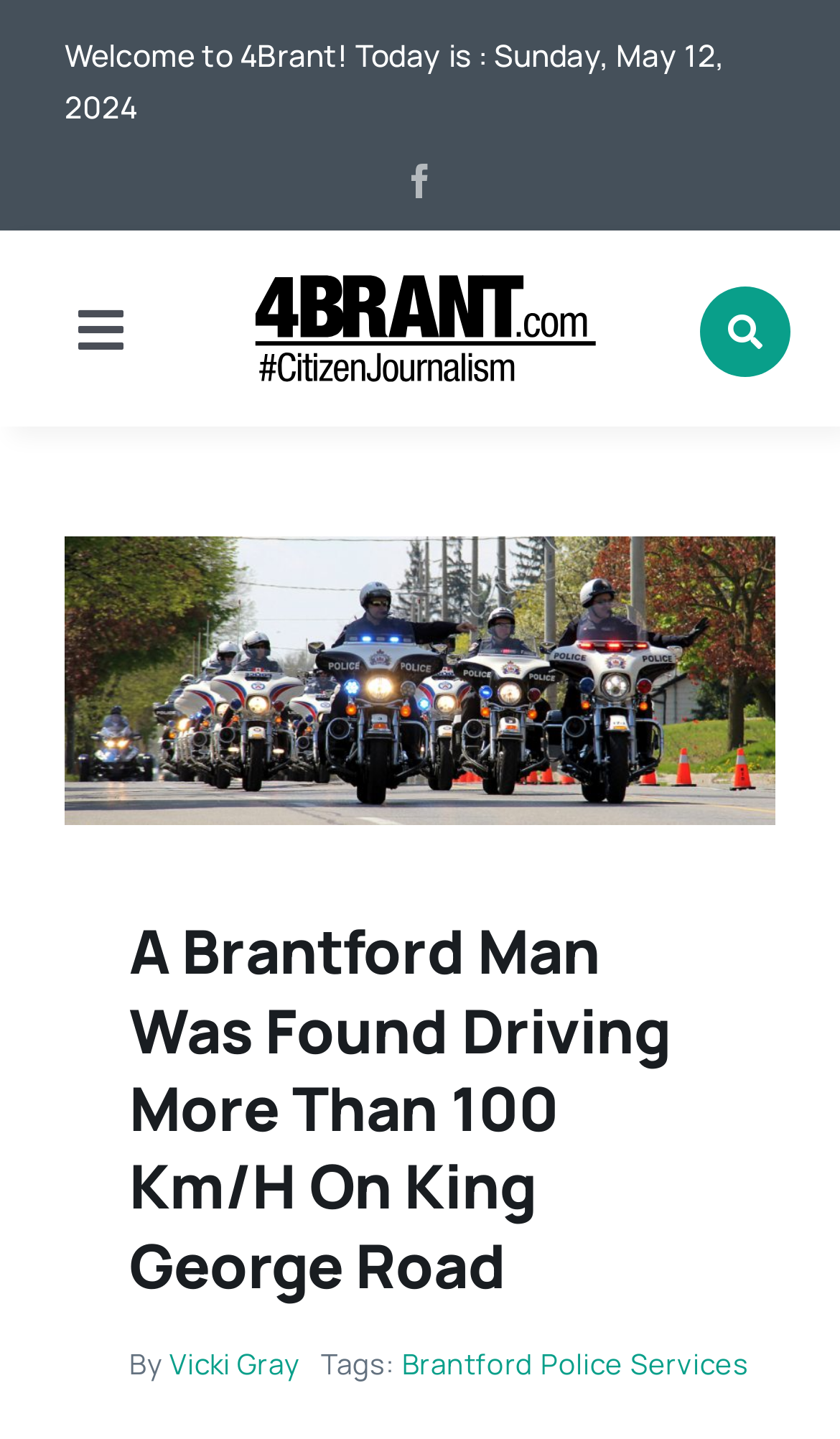Locate the bounding box of the UI element defined by this description: "aria-label="Police Briefings 4BRANT"". The coordinates should be given as four float numbers between 0 and 1, formatted as [left, top, right, bottom].

[0.077, 0.369, 0.923, 0.402]